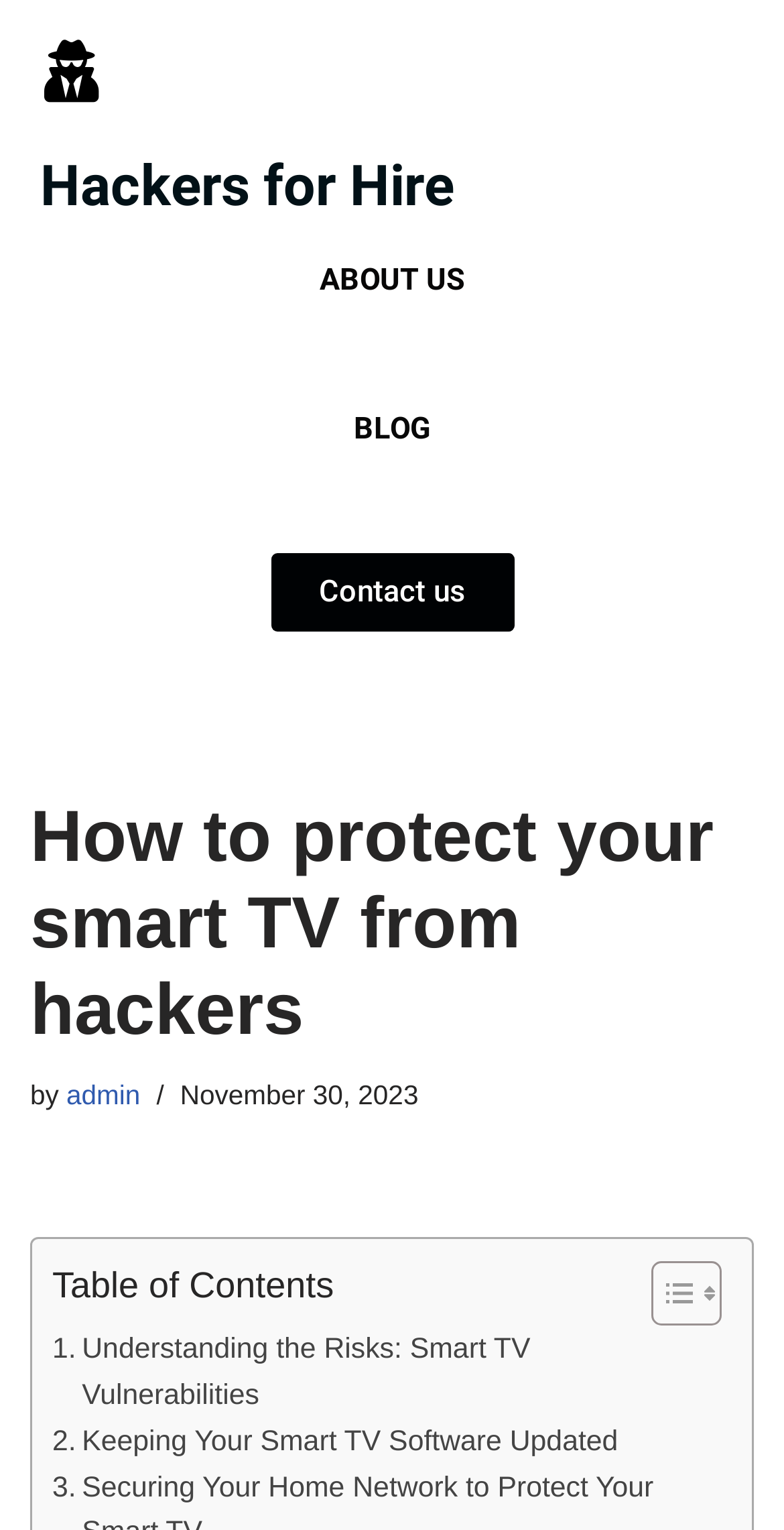Predict the bounding box of the UI element based on this description: "Skip to content".

[0.0, 0.042, 0.077, 0.068]